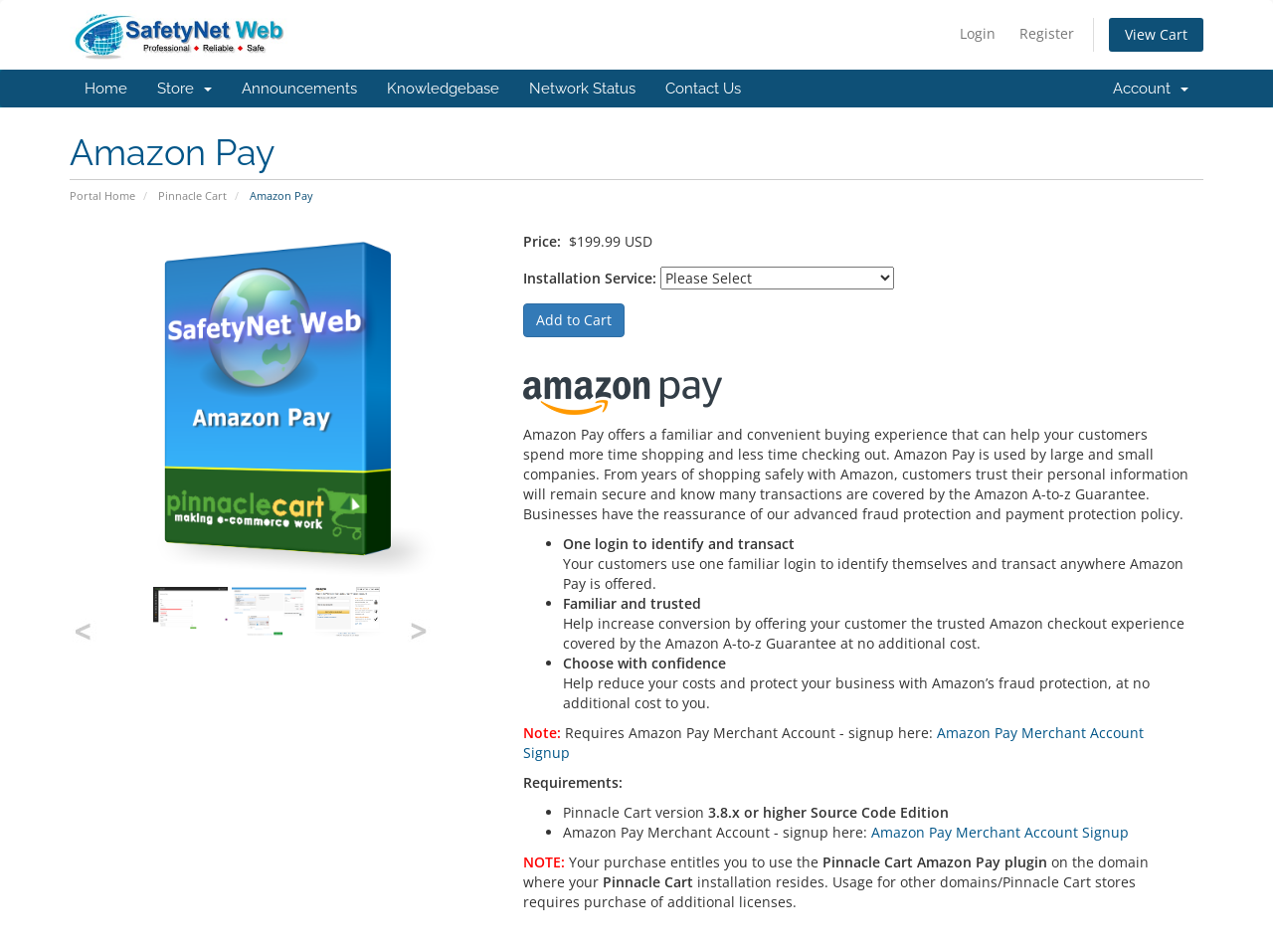Determine the bounding box of the UI element mentioned here: "Portal Home". The coordinates must be in the format [left, top, right, bottom] with values ranging from 0 to 1.

[0.055, 0.197, 0.106, 0.213]